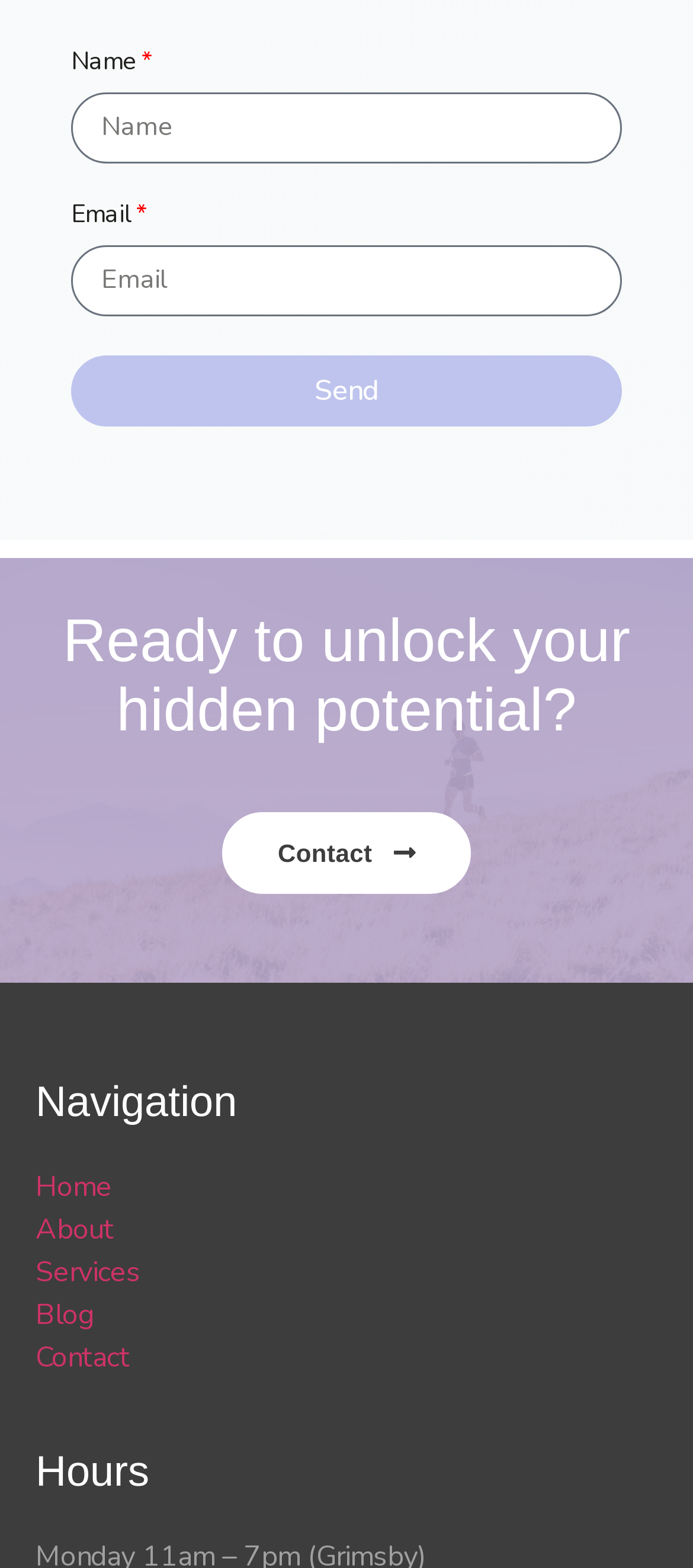Respond to the question below with a single word or phrase: What are the main navigation links on the webpage?

Home, About, Services, Blog, Contact